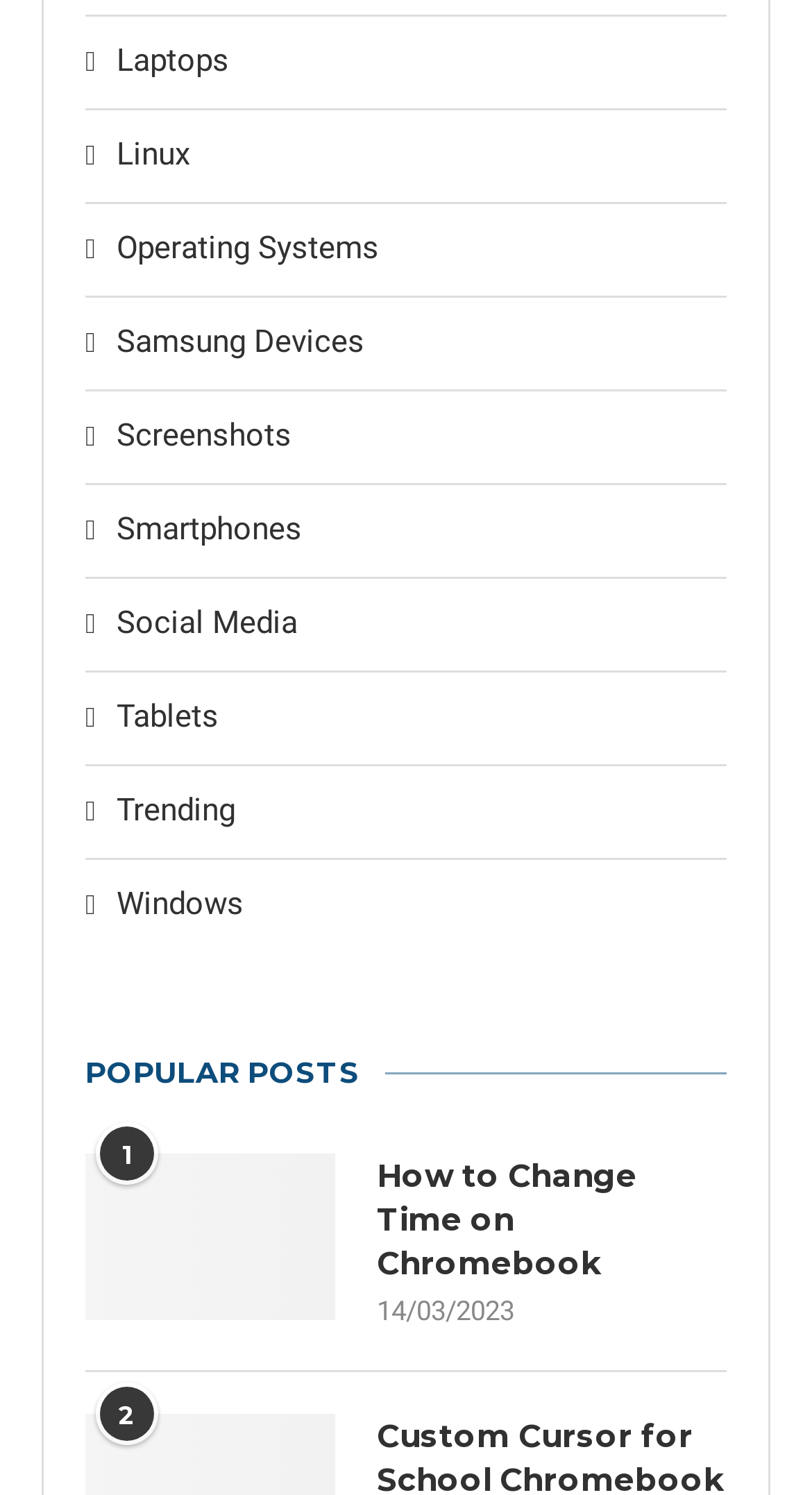Refer to the image and offer a detailed explanation in response to the question: How many categories of devices are listed?

I counted the number of link elements with the '' icon, which represents different categories of devices. There are 11 such elements, indicating that there are 11 categories of devices listed.